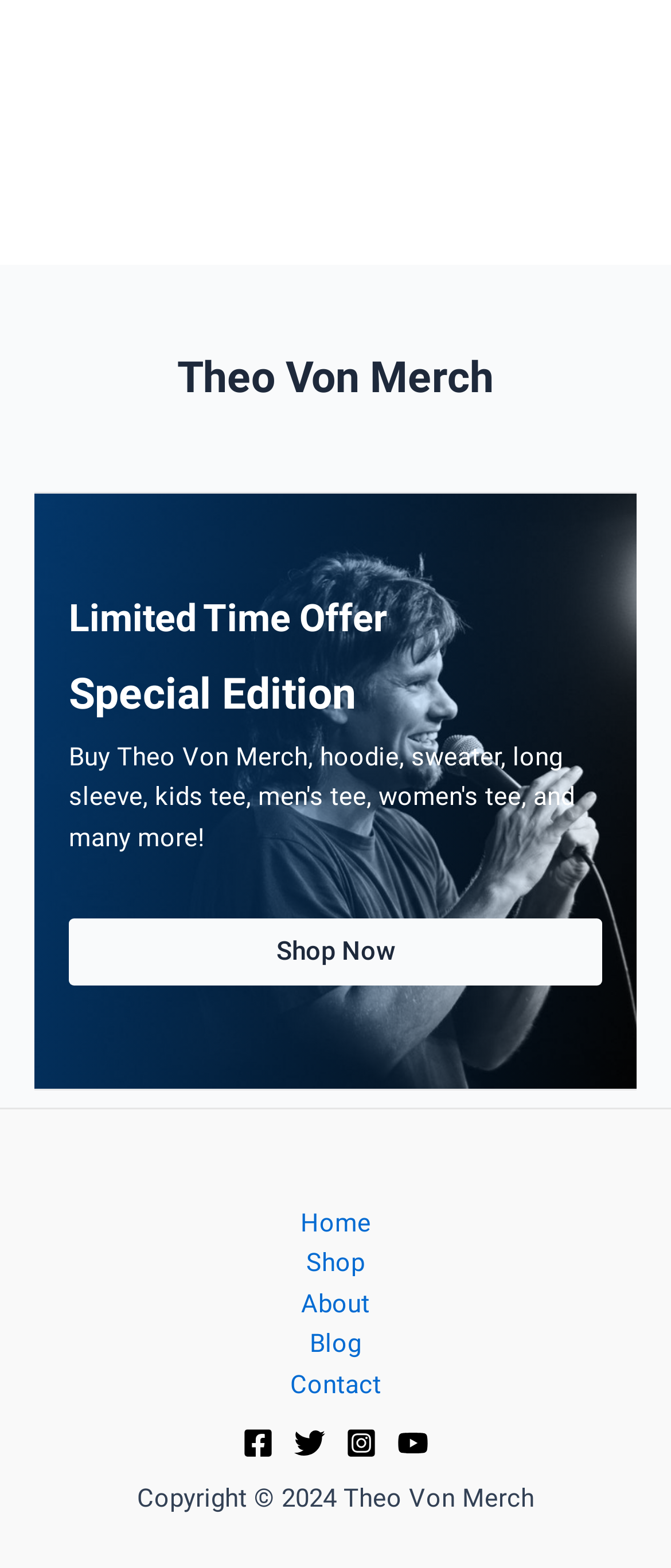Please identify the bounding box coordinates of the area that needs to be clicked to fulfill the following instruction: "Go to Home."

[0.396, 0.768, 0.604, 0.794]